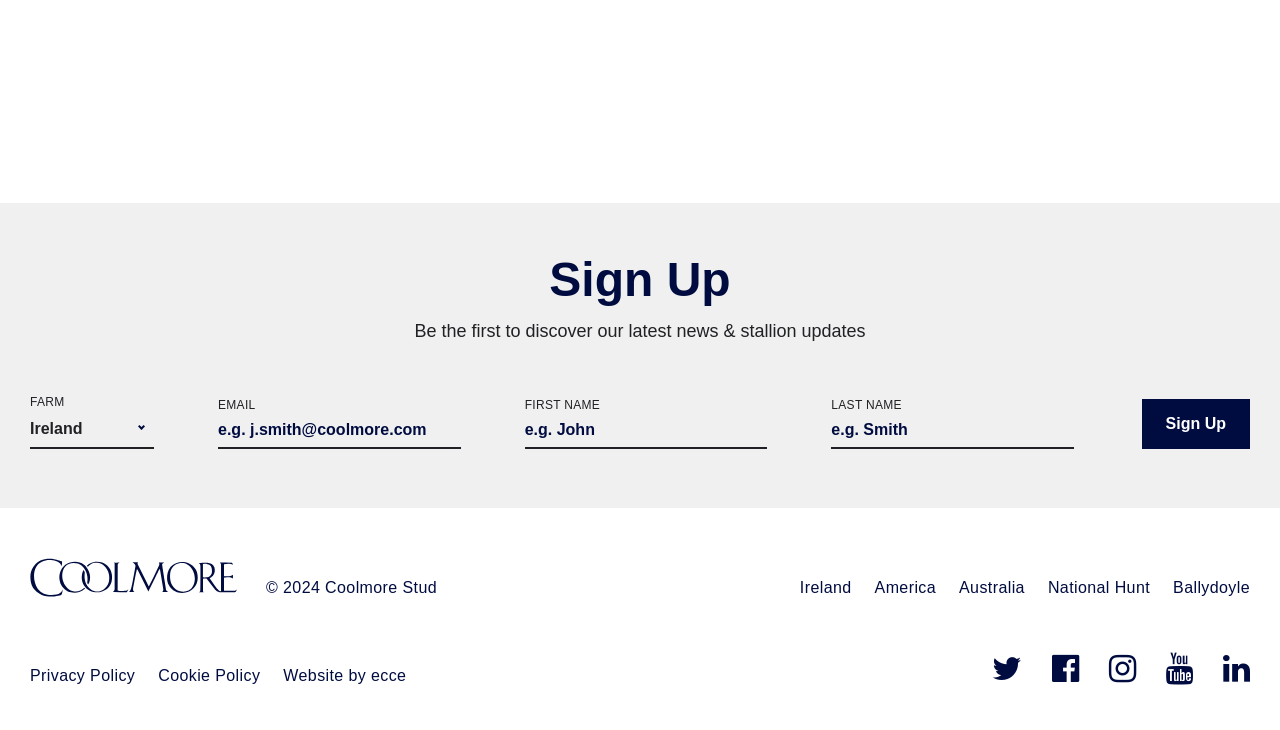Answer the question below using just one word or a short phrase: 
How many links are there at the bottom of the webpage?

9